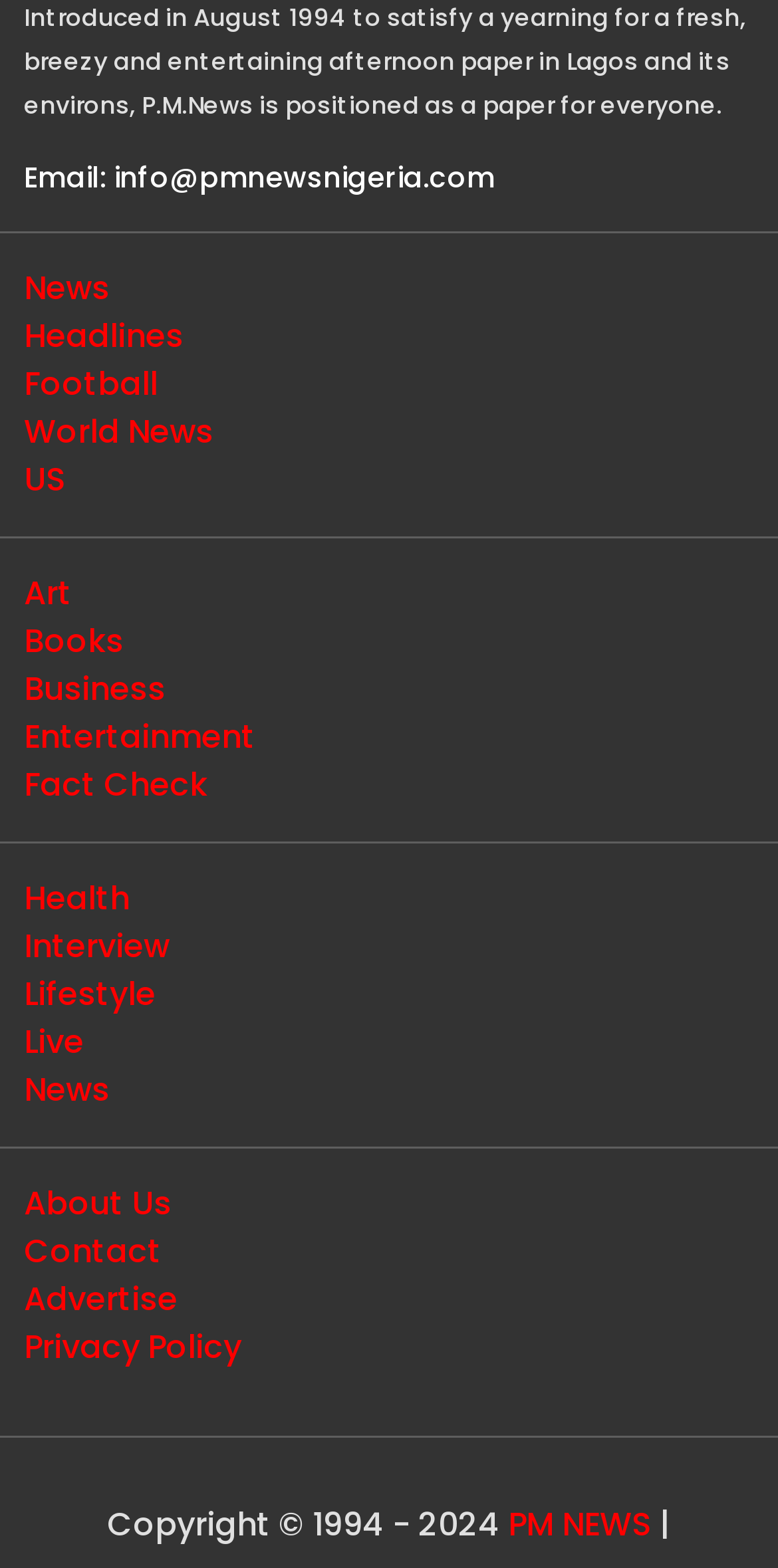Please identify the bounding box coordinates of the element on the webpage that should be clicked to follow this instruction: "Check the Privacy Policy". The bounding box coordinates should be given as four float numbers between 0 and 1, formatted as [left, top, right, bottom].

[0.031, 0.844, 0.31, 0.873]